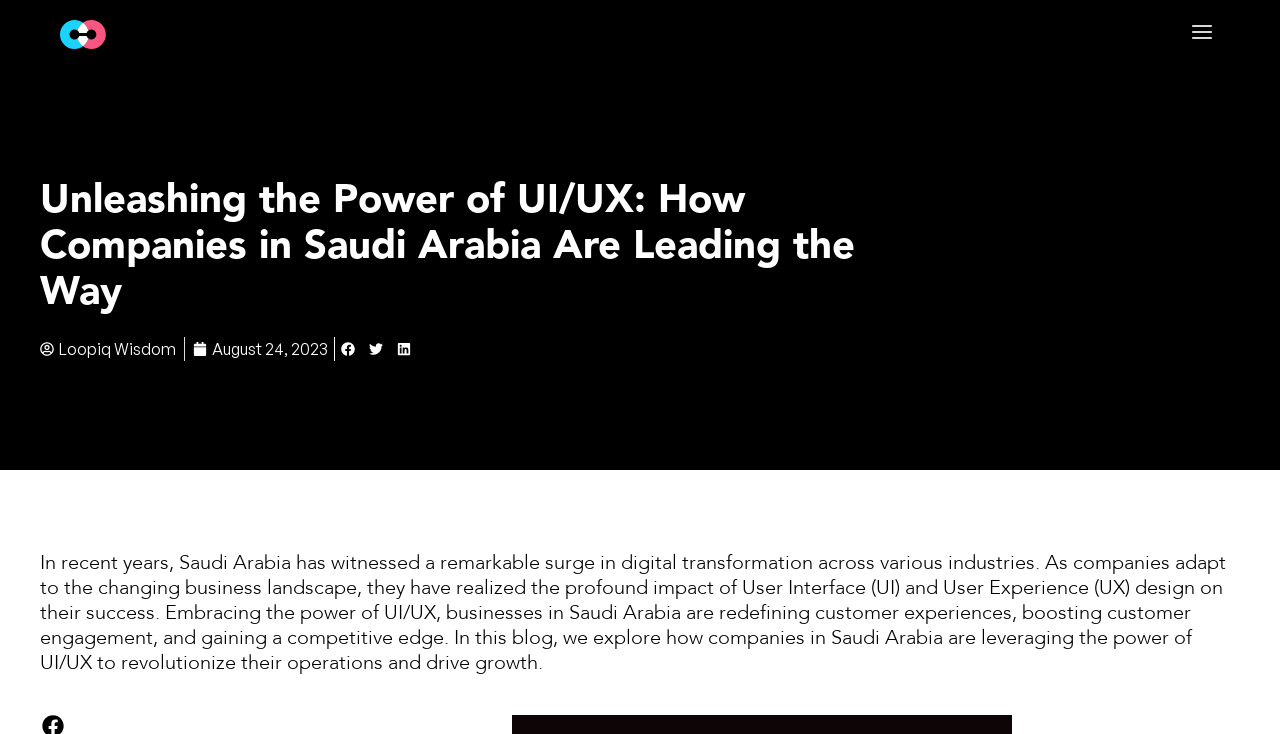Identify the bounding box for the UI element described as: "alt="Loopiq Studio"". The coordinates should be four float numbers between 0 and 1, i.e., [left, top, right, bottom].

[0.047, 0.027, 0.083, 0.068]